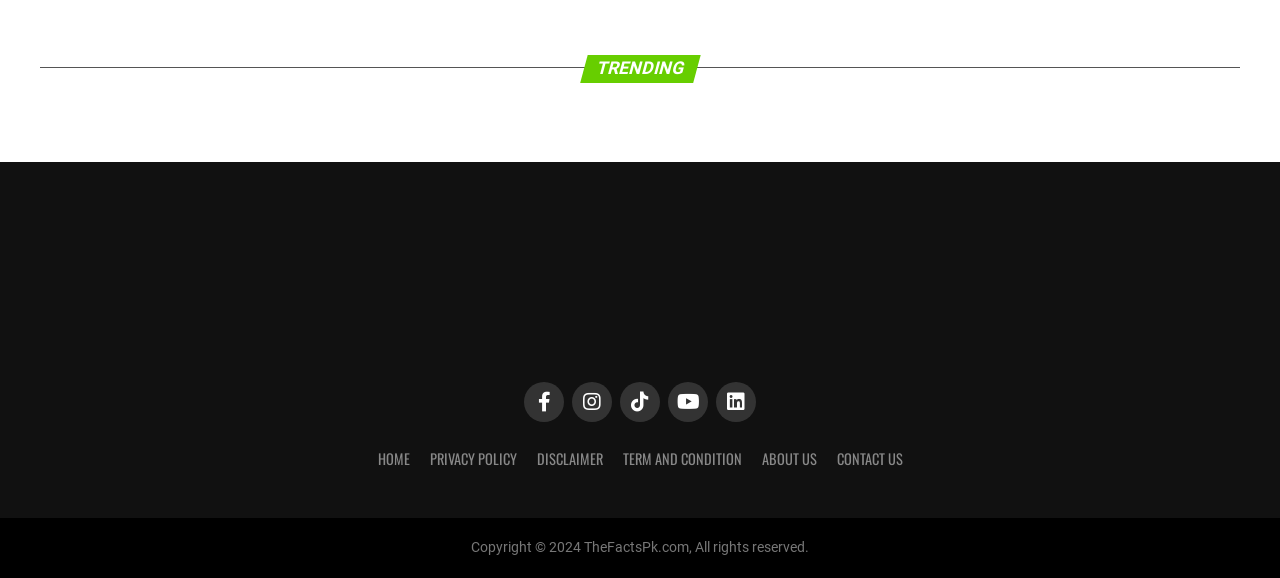Pinpoint the bounding box coordinates of the element you need to click to execute the following instruction: "Click on 'ChatGPT'". The bounding box should be represented by four float numbers between 0 and 1, in the format [left, top, right, bottom].

[0.063, 0.232, 0.124, 0.272]